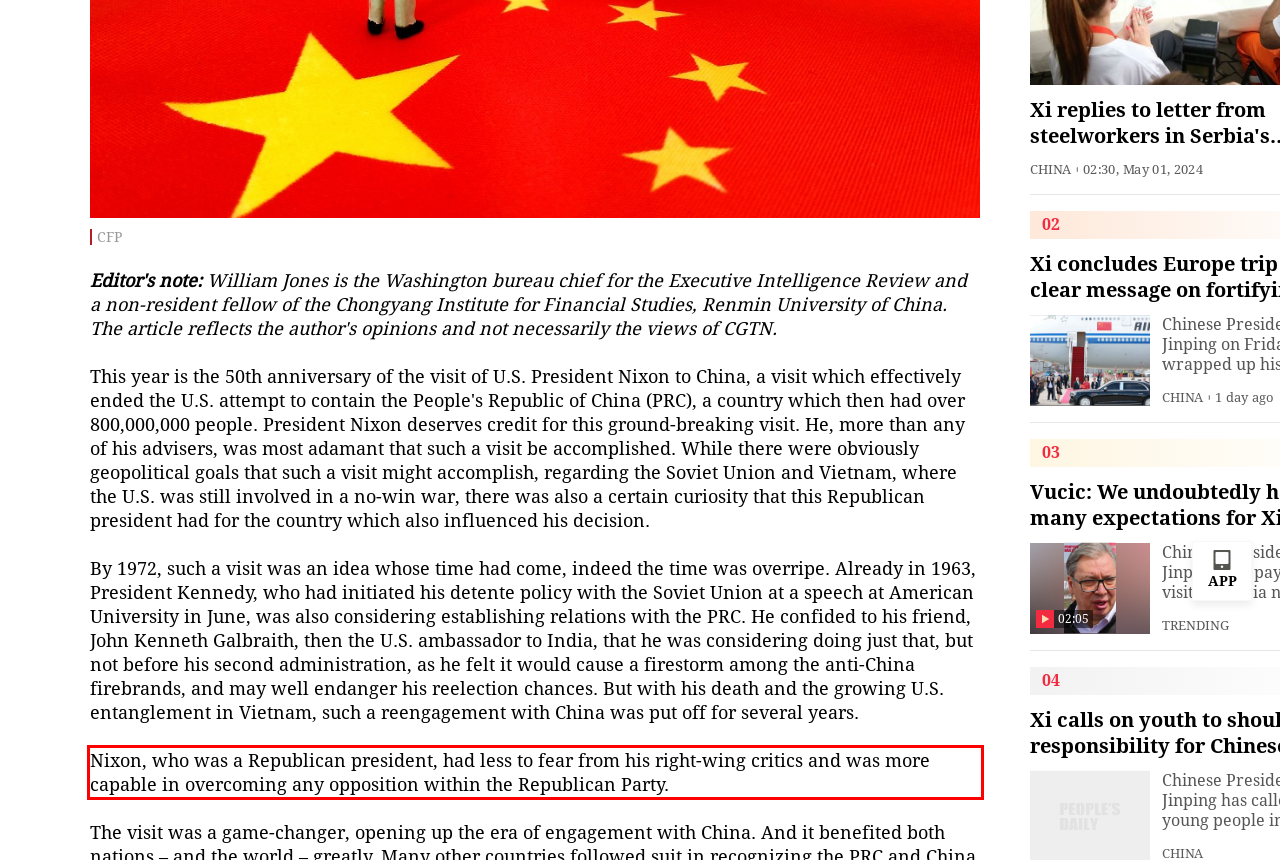Using the provided webpage screenshot, recognize the text content in the area marked by the red bounding box.

Nixon, who was a Republican president, had less to fear from his right-wing critics and was more capable in overcoming any opposition within the Republican Party.